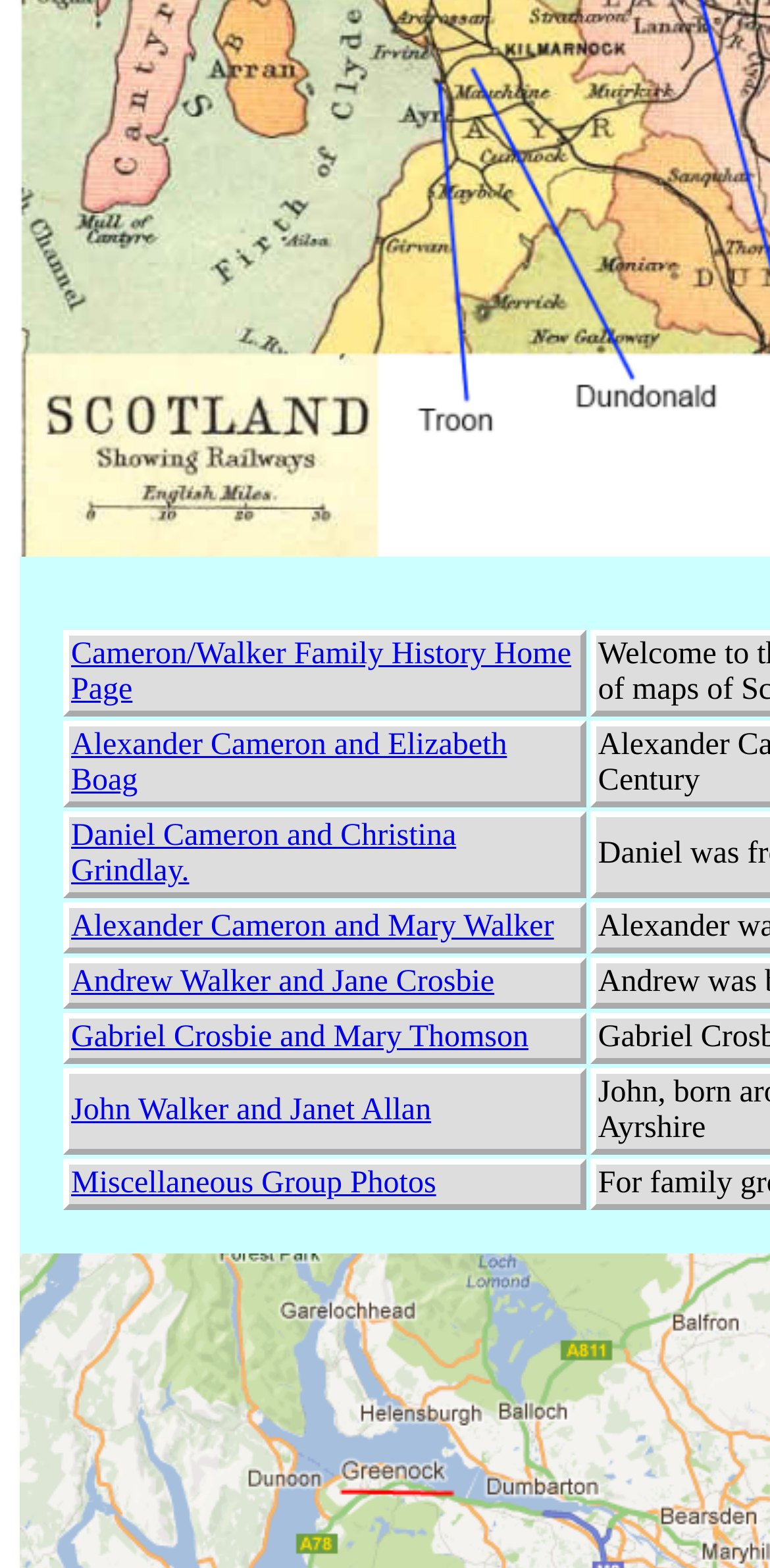Given the element description Miscellaneous Group Photos, identify the bounding box coordinates for the UI element on the webpage screenshot. The format should be (top-left x, top-left y, bottom-right x, bottom-right y), with values between 0 and 1.

[0.092, 0.744, 0.566, 0.765]